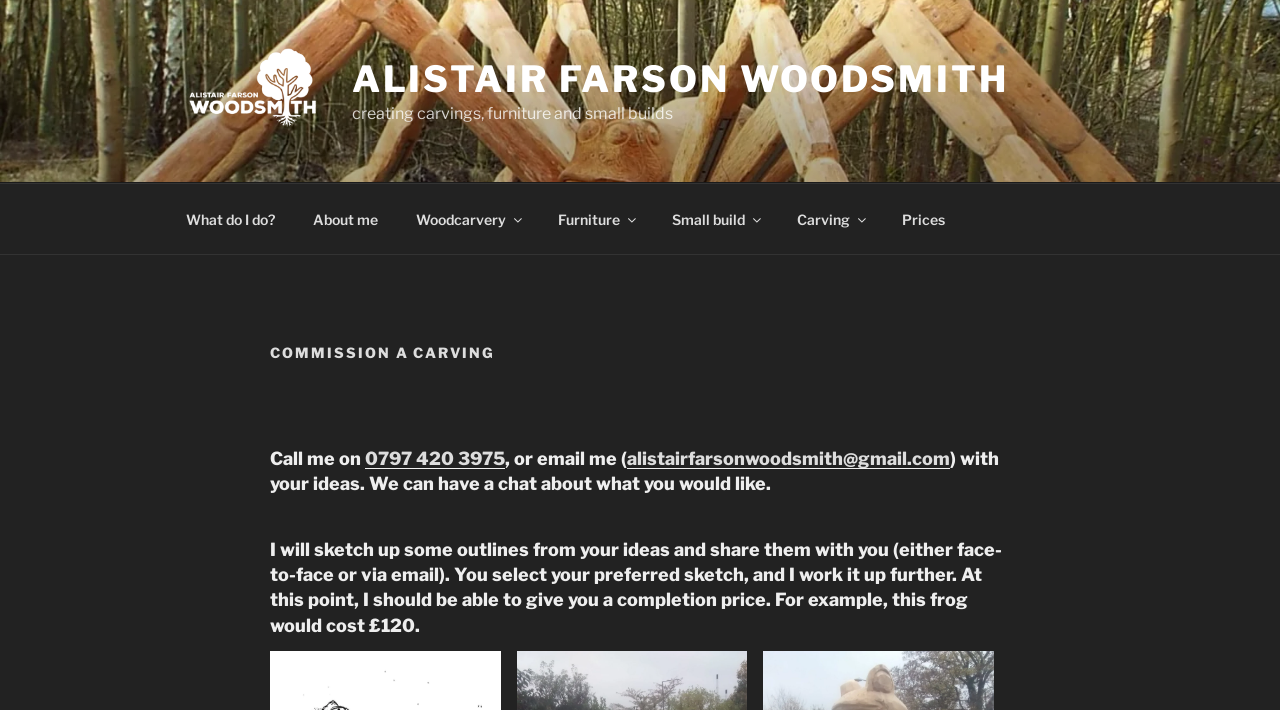Provide the bounding box coordinates of the section that needs to be clicked to accomplish the following instruction: "Get more information about Woodcarvery."

[0.311, 0.274, 0.42, 0.343]